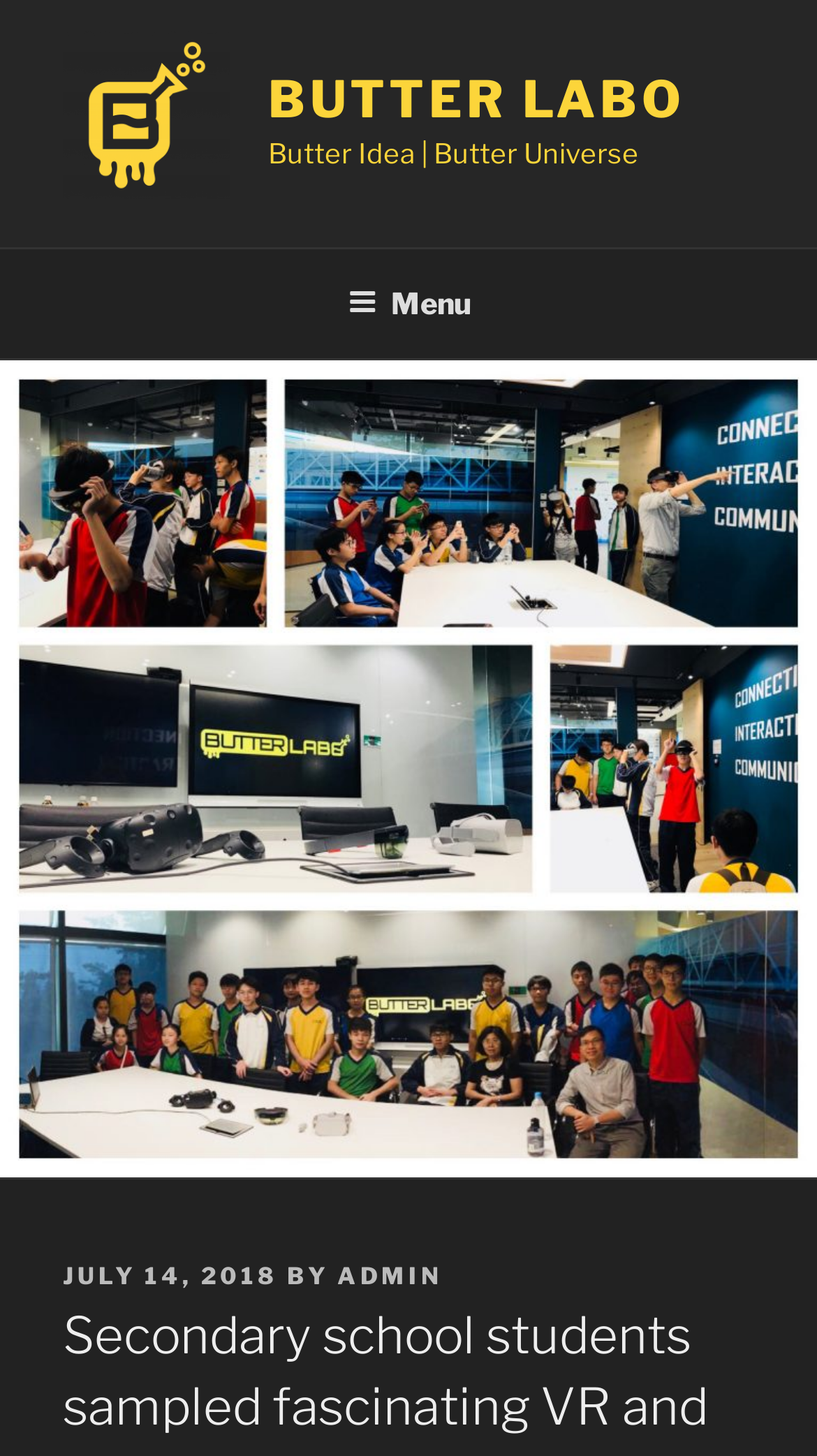Can you find and provide the main heading text of this webpage?

Secondary school students sampled fascinating VR and AR in an interactive workshop